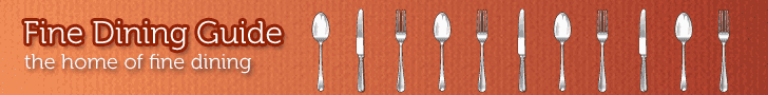What is the focus of the Fine Dining Guide?
Examine the image and give a concise answer in one word or a short phrase.

high-quality culinary experiences